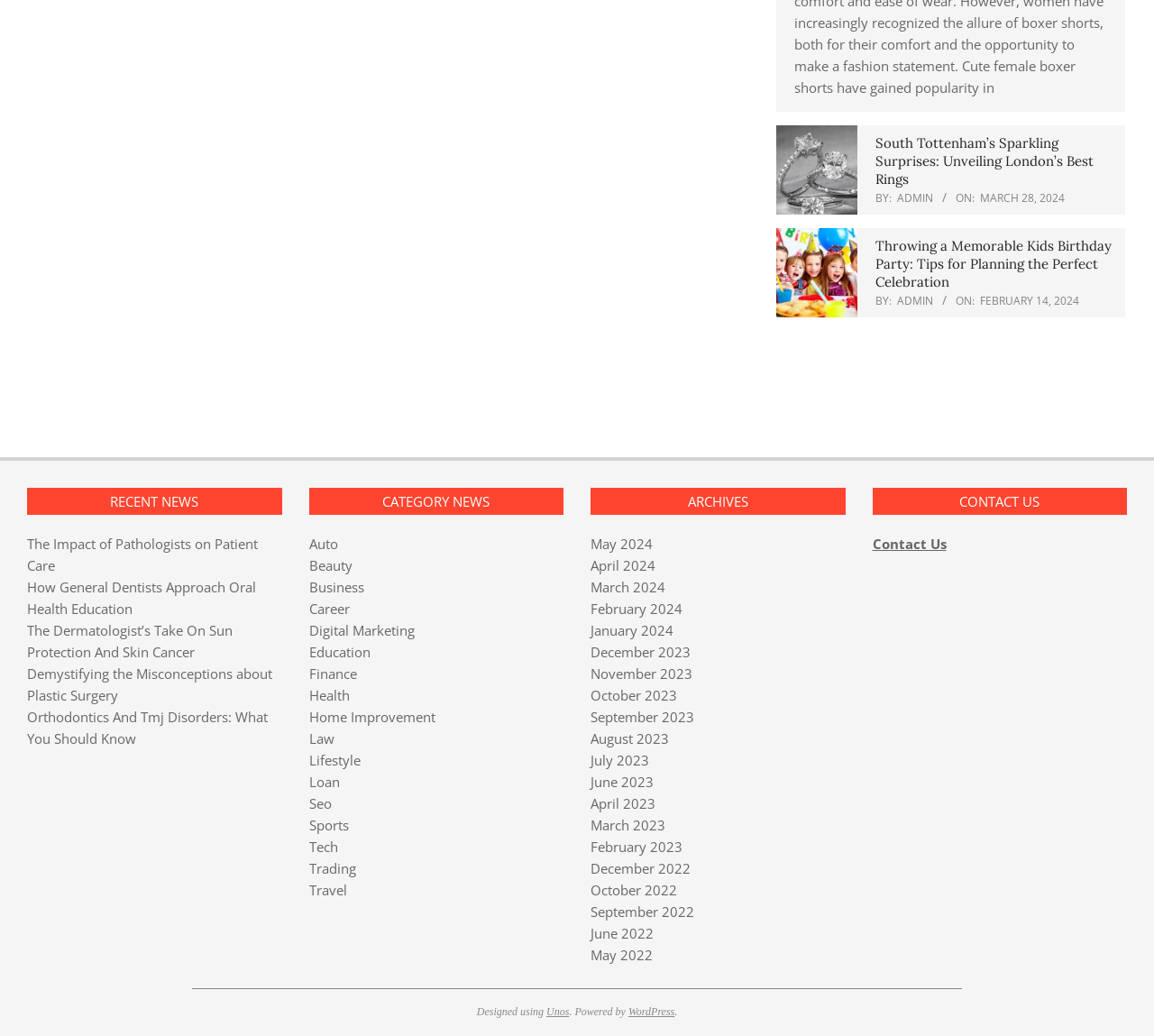Specify the bounding box coordinates of the area that needs to be clicked to achieve the following instruction: "Check the archives for March 2024".

[0.512, 0.558, 0.577, 0.575]